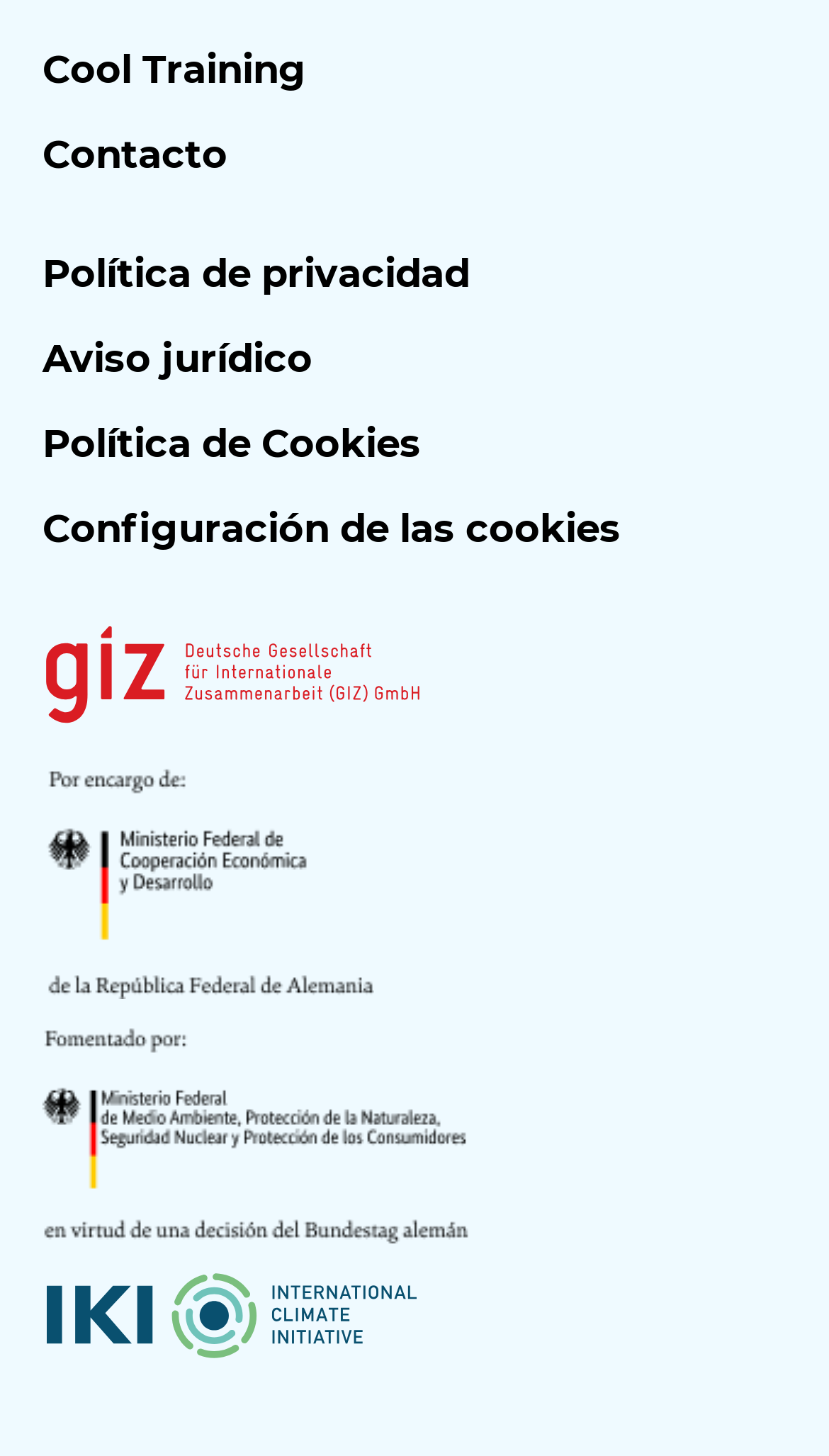How many images are on the page?
Answer the question with just one word or phrase using the image.

4